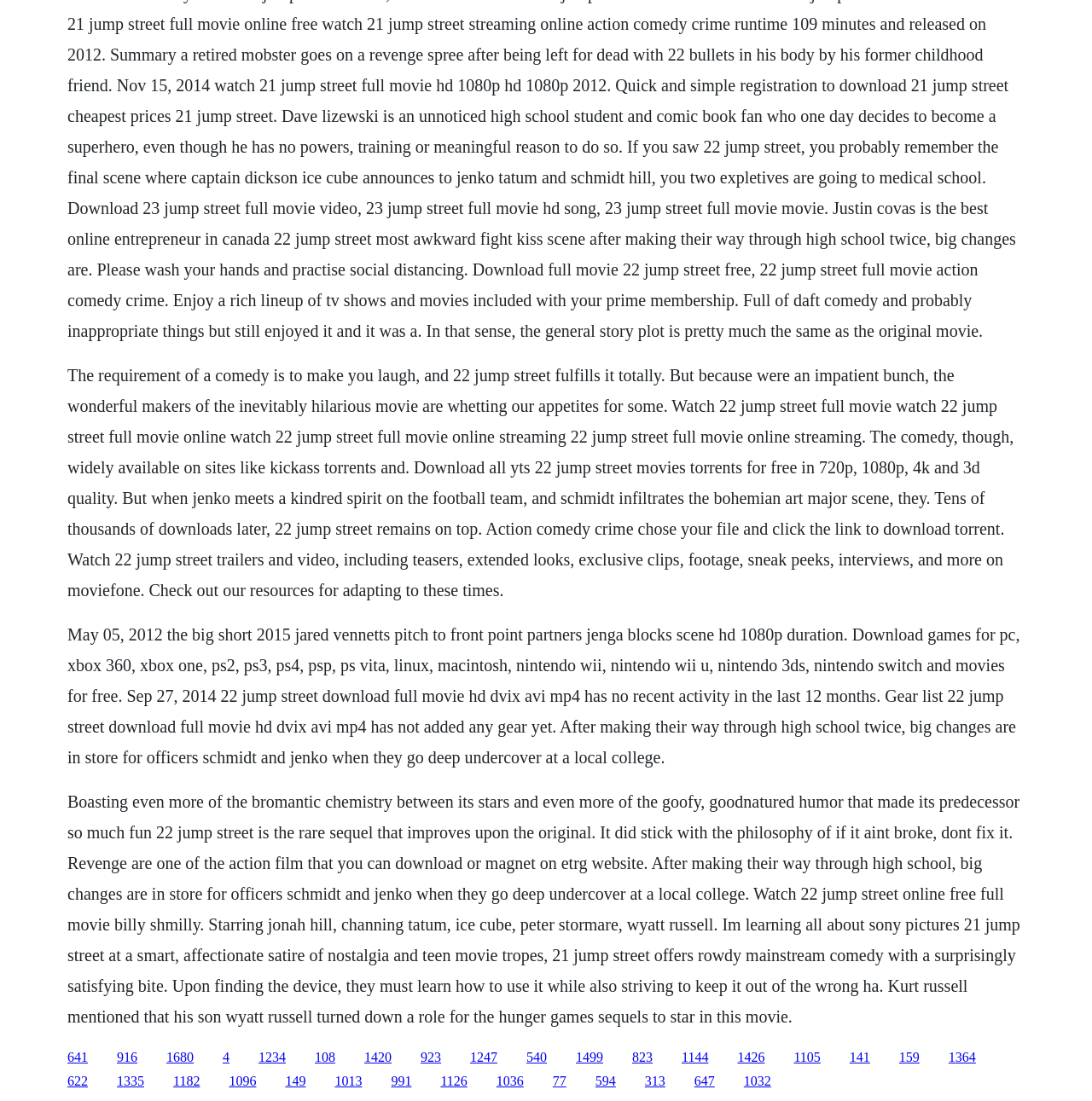What is the quality of the movie torrents available?
Can you give a detailed and elaborate answer to the question?

The webpage mentions that the movie torrents are available in different qualities, including 720p, 1080p, 4k, and 3d, as stated in the text 'Download all yts 22 jump street movies torrents for free in 720p, 1080p, 4k and 3d quality.'